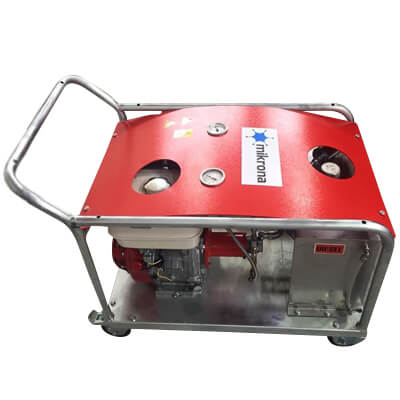Answer the question with a brief word or phrase:
What is the purpose of the machine's ergonomic design?

easy transport